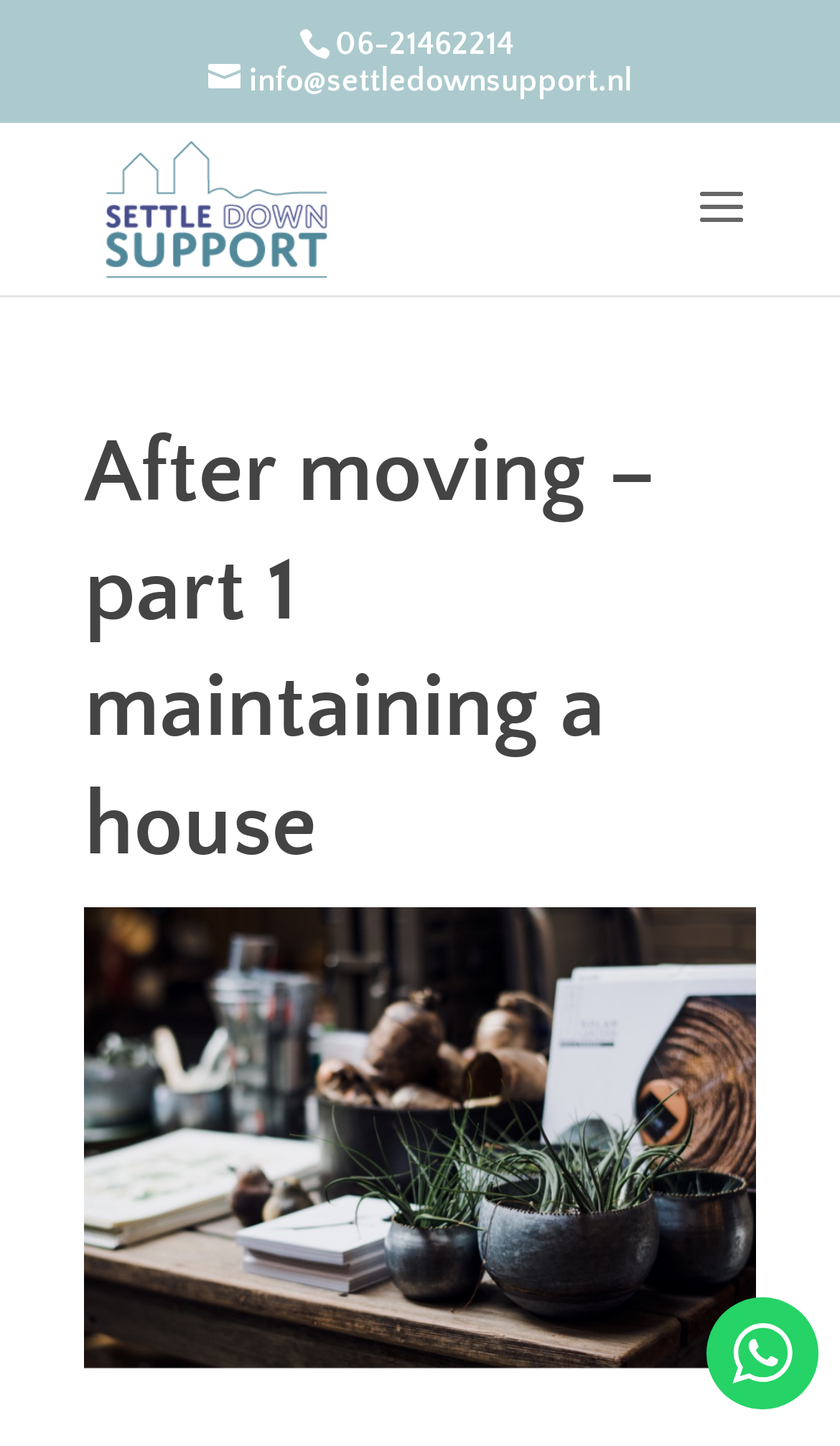What is the purpose of the image at the bottom of the webpage?
We need a detailed and meticulous answer to the question.

I found an image element at the bottom of the webpage, but its purpose is not clear from the context. It does not have any accompanying text or description.